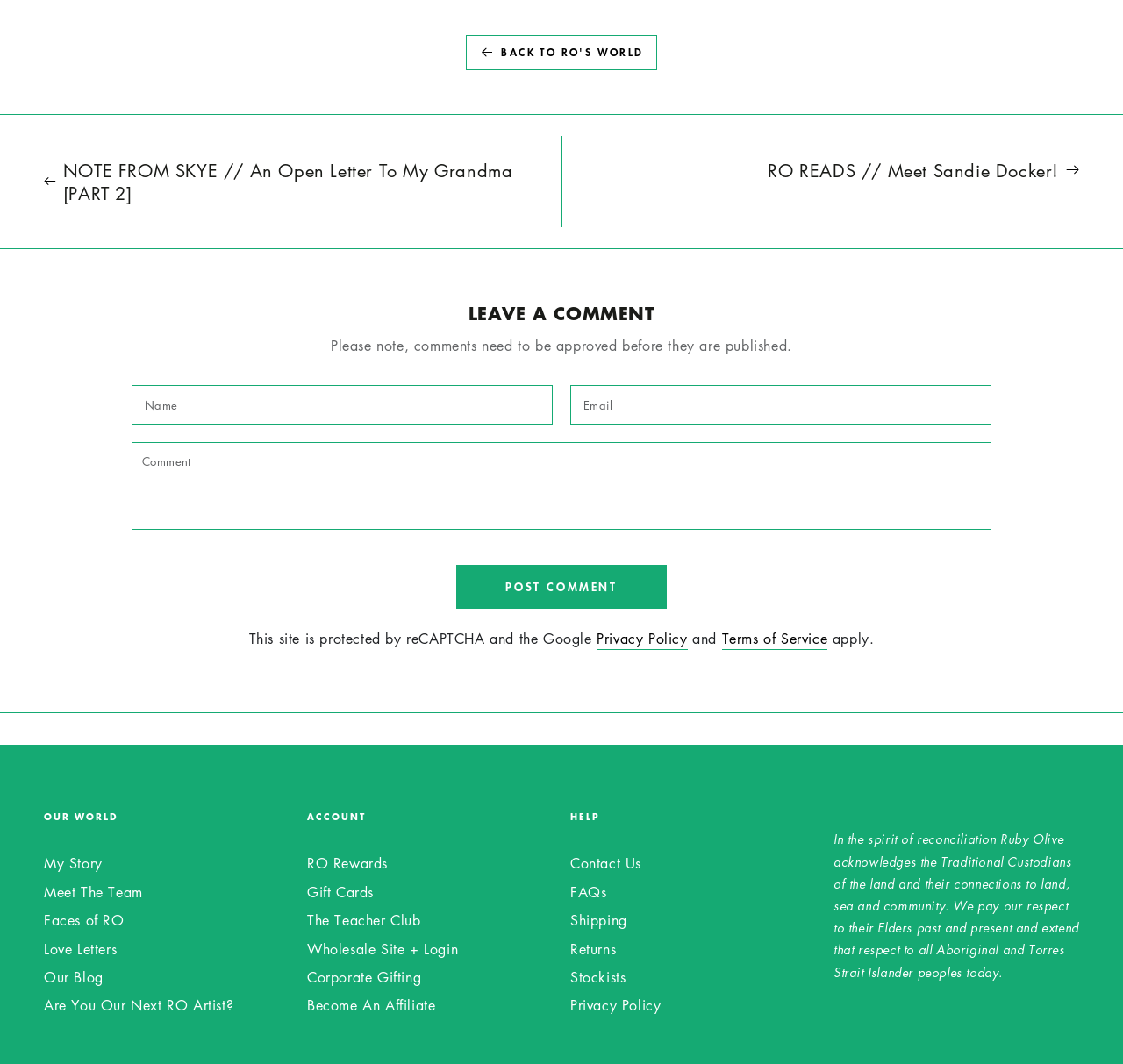Refer to the image and offer a detailed explanation in response to the question: What is the main topic of the links under 'OUR WORLD'?

The links under 'OUR WORLD' include 'My Story', 'Meet The Team', 'Faces of RO', 'Love Letters', and 'Our Blog', which are all related to the company's story, team, and blog, suggesting that this section is about the company itself.